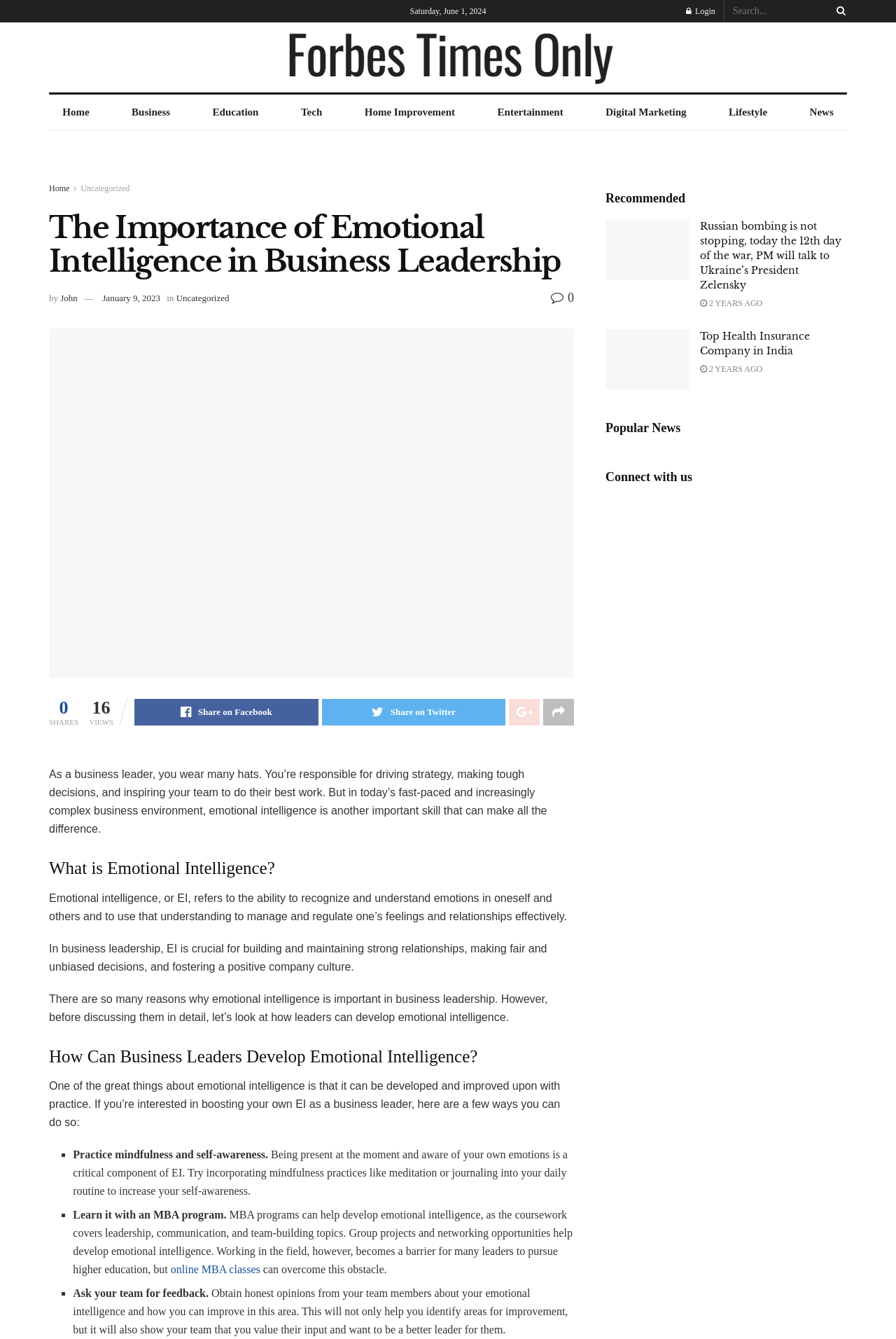Provide the bounding box coordinates of the section that needs to be clicked to accomplish the following instruction: "Click on the 'Downloads' link."

None